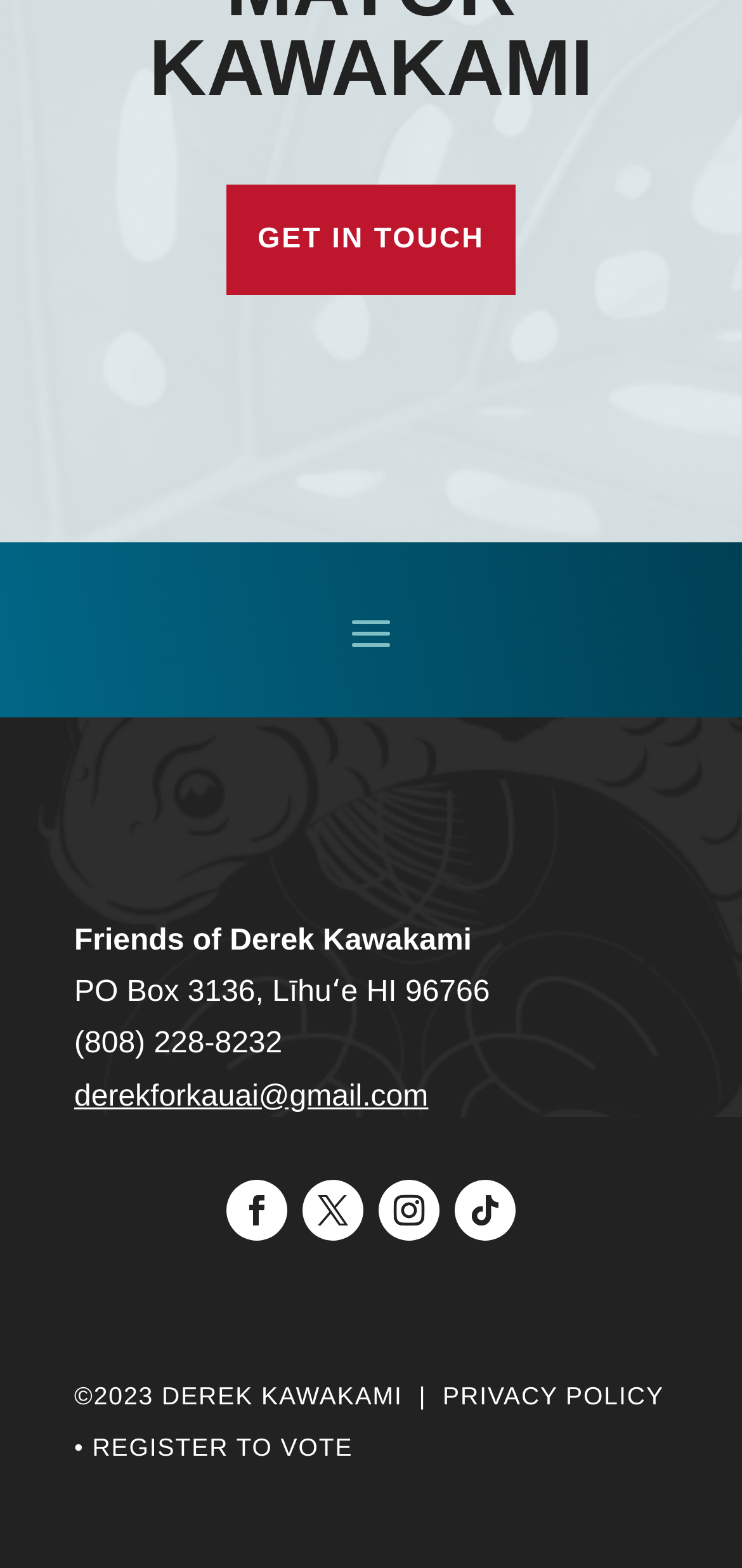Determine the bounding box for the UI element described here: "Follow".

[0.408, 0.752, 0.49, 0.791]